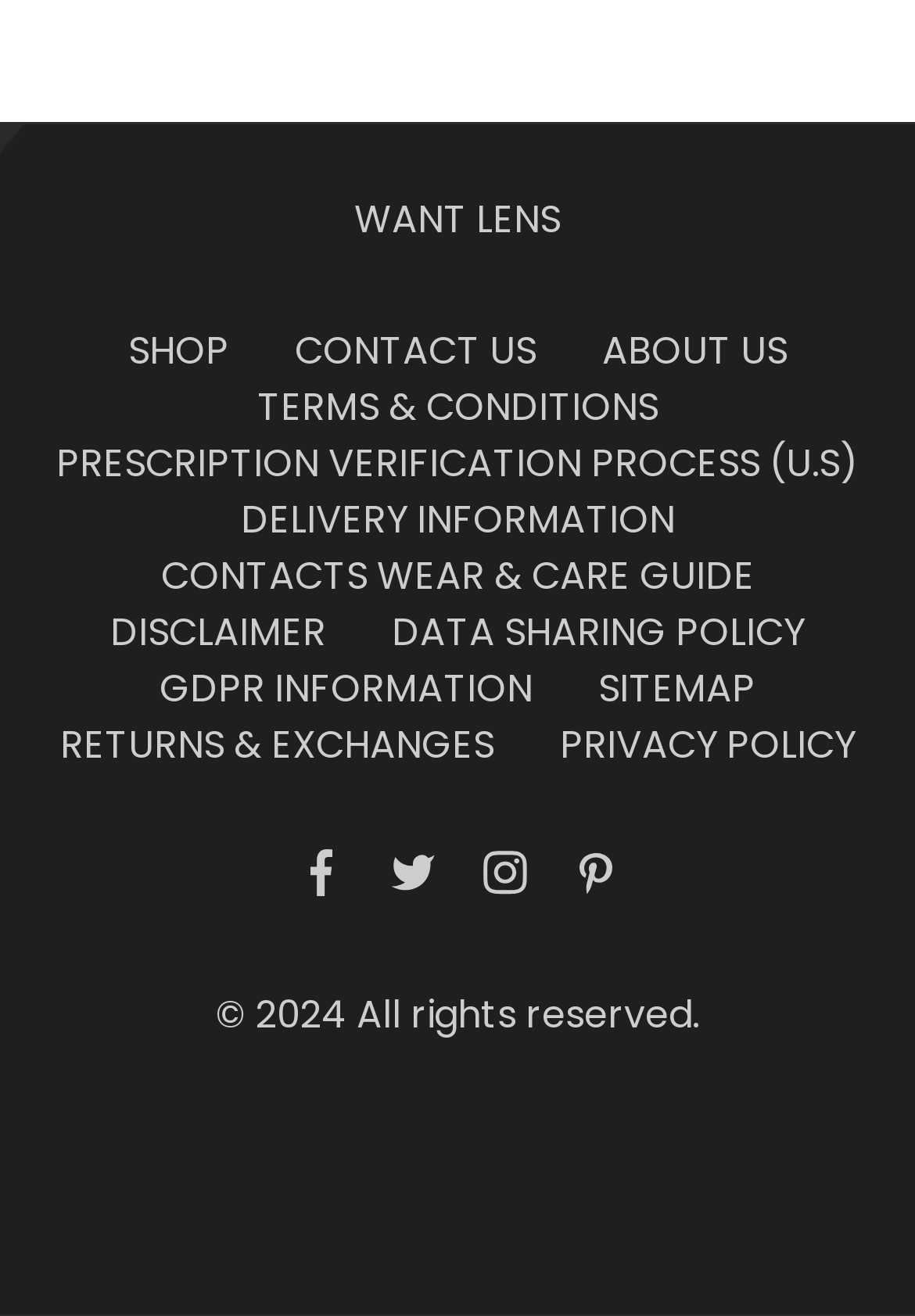How many related product links are provided?
Use the screenshot to answer the question with a single word or phrase.

3